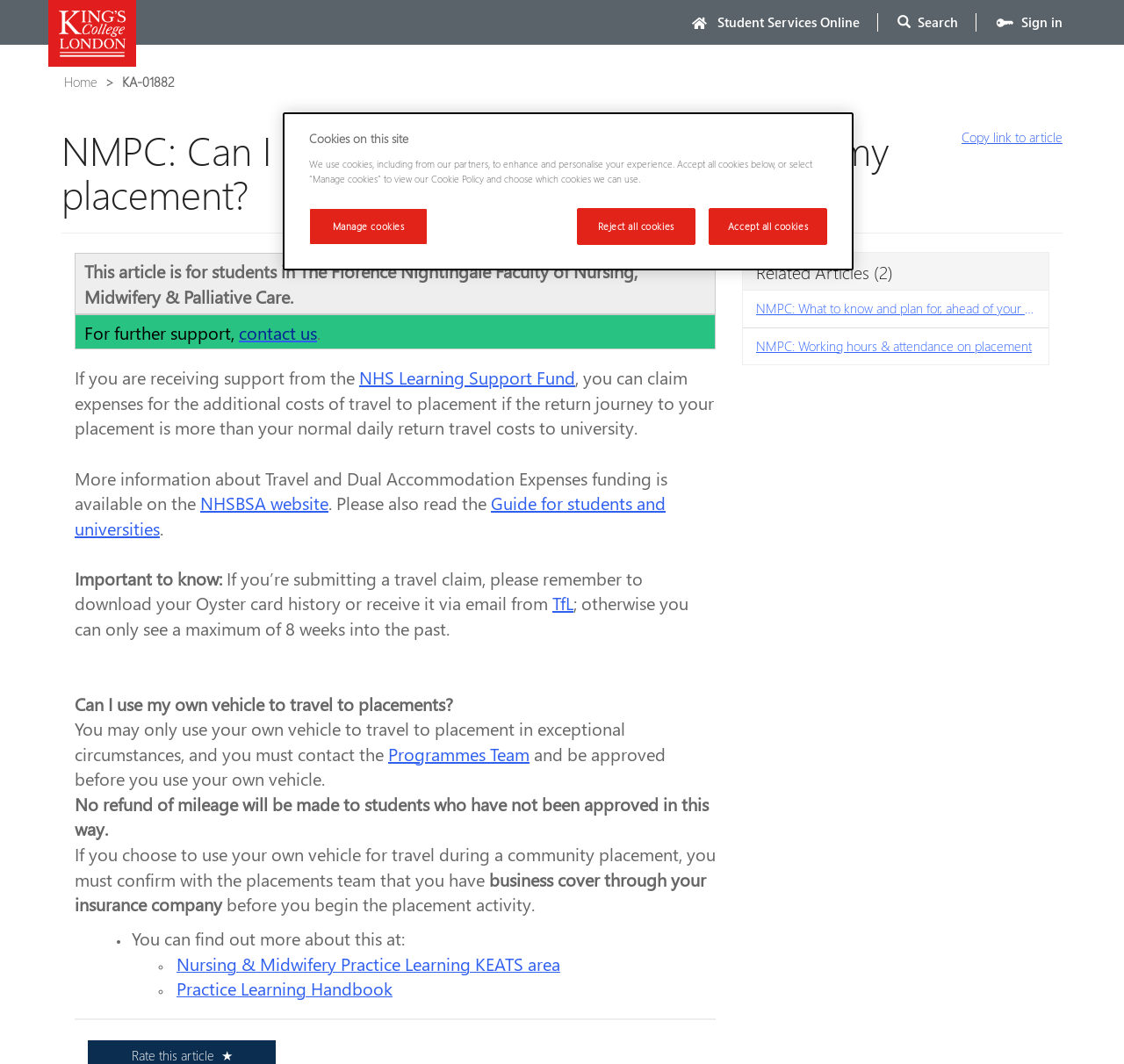Determine the bounding box coordinates for the element that should be clicked to follow this instruction: "Click the 'Home' button". The coordinates should be given as four float numbers between 0 and 1, in the format [left, top, right, bottom].

[0.604, 0.0, 0.777, 0.041]